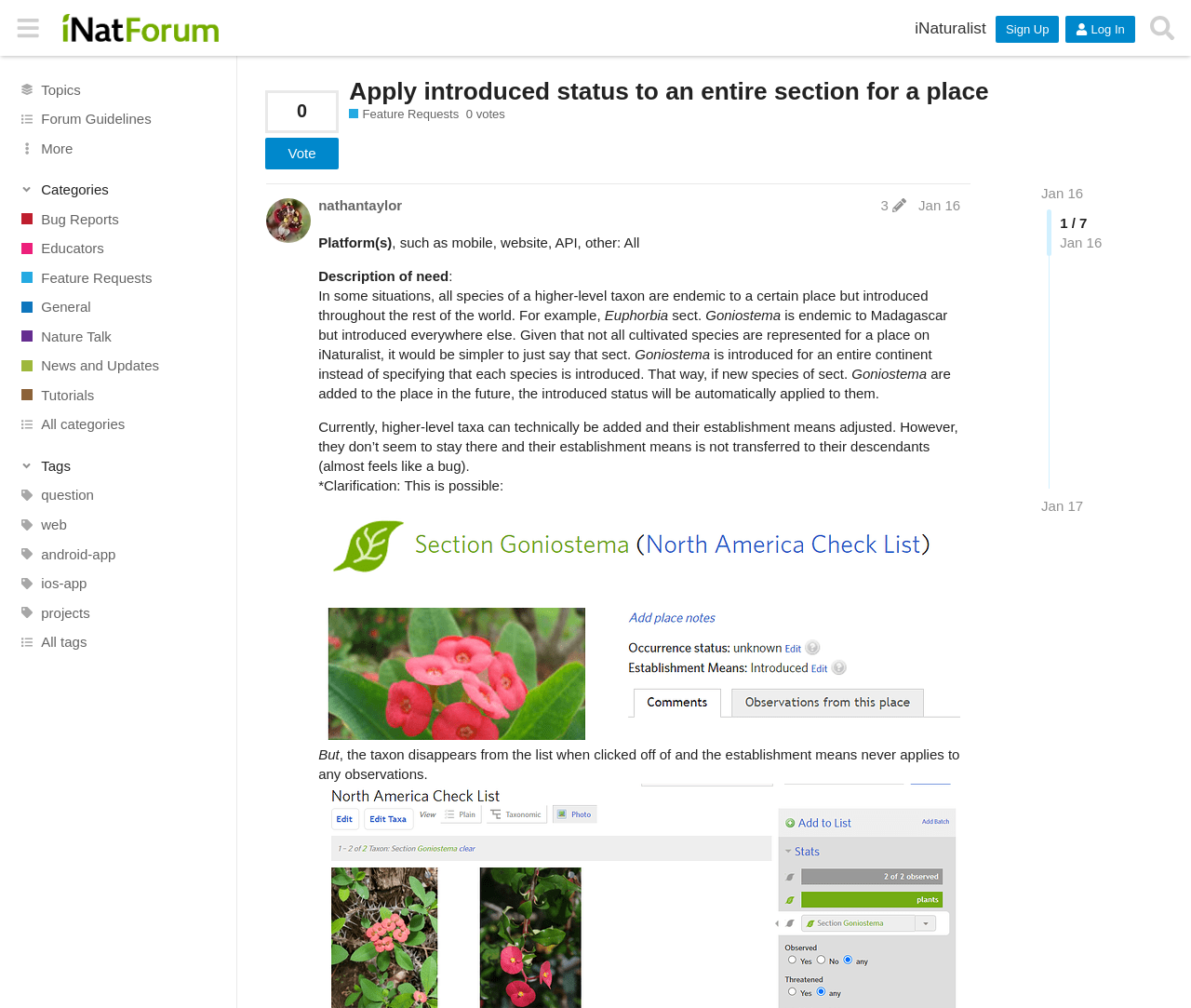What is the name of the taxon mentioned in the example?
Please provide a single word or phrase as your answer based on the screenshot.

Euphorbia